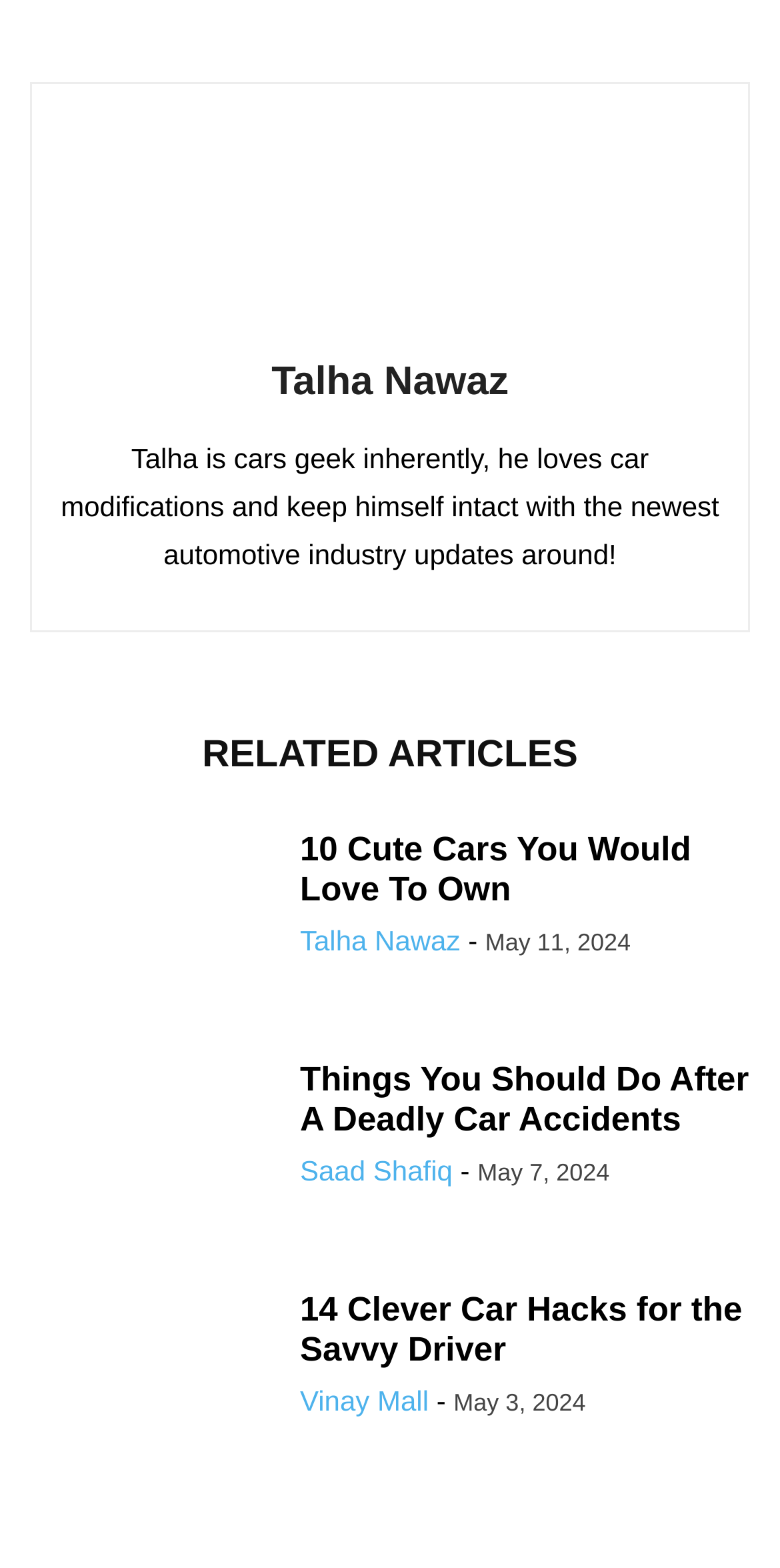Answer the question below in one word or phrase:
How many related articles are there?

3